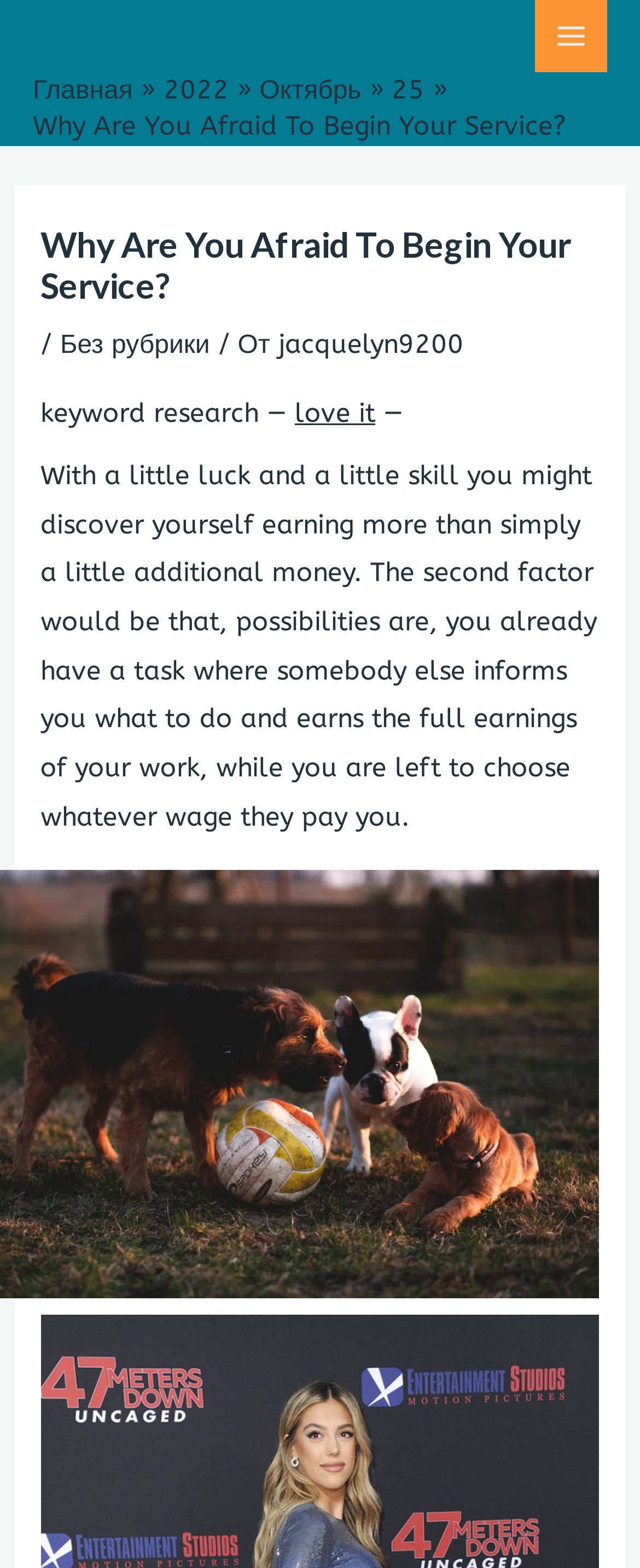Identify the bounding box coordinates for the element you need to click to achieve the following task: "Click the Без рубрики link". The coordinates must be four float values ranging from 0 to 1, formatted as [left, top, right, bottom].

[0.094, 0.209, 0.328, 0.229]